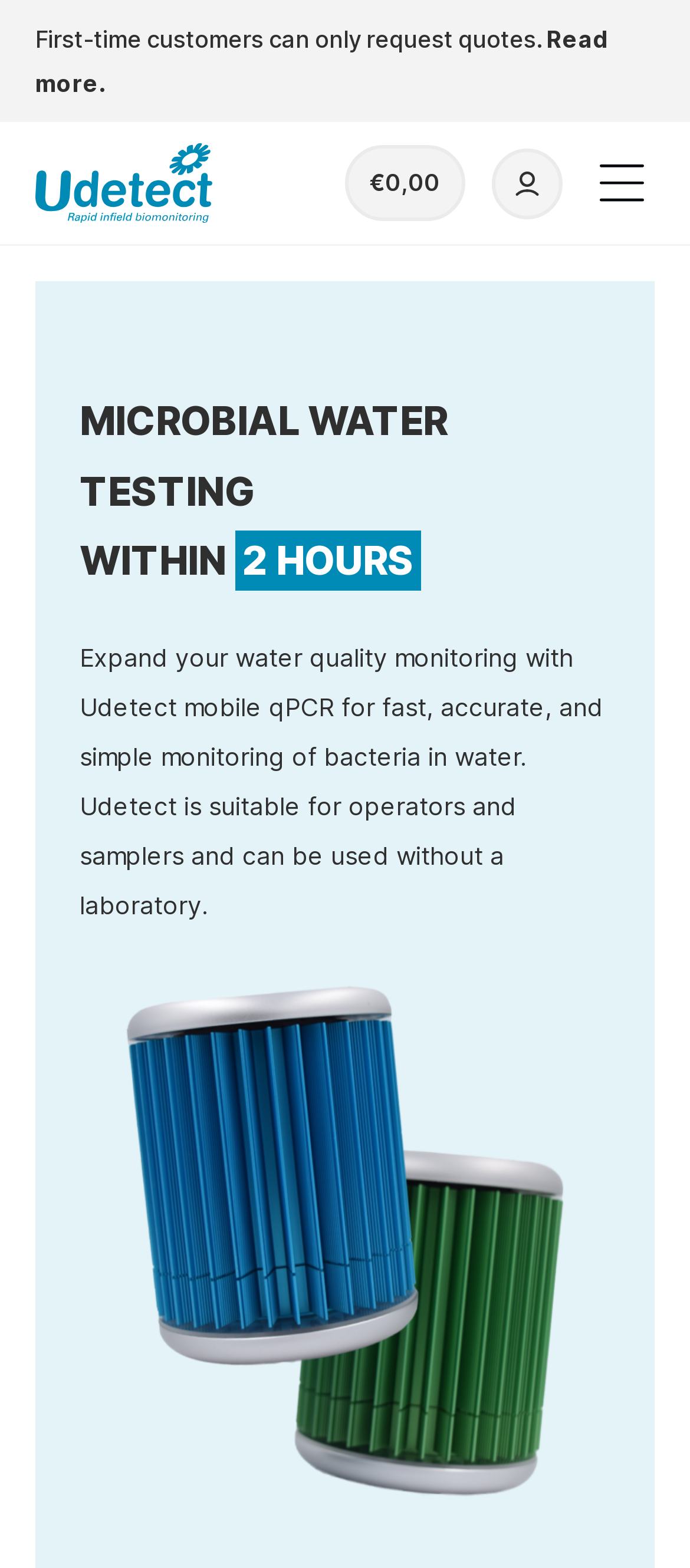From the details in the image, provide a thorough response to the question: How long does the microbial water testing take?

The webpage heading mentions 'MICROBIAL WATER TESTING WITHIN 2 HOURS', indicating that the testing process can be completed within a short timeframe of 2 hours.